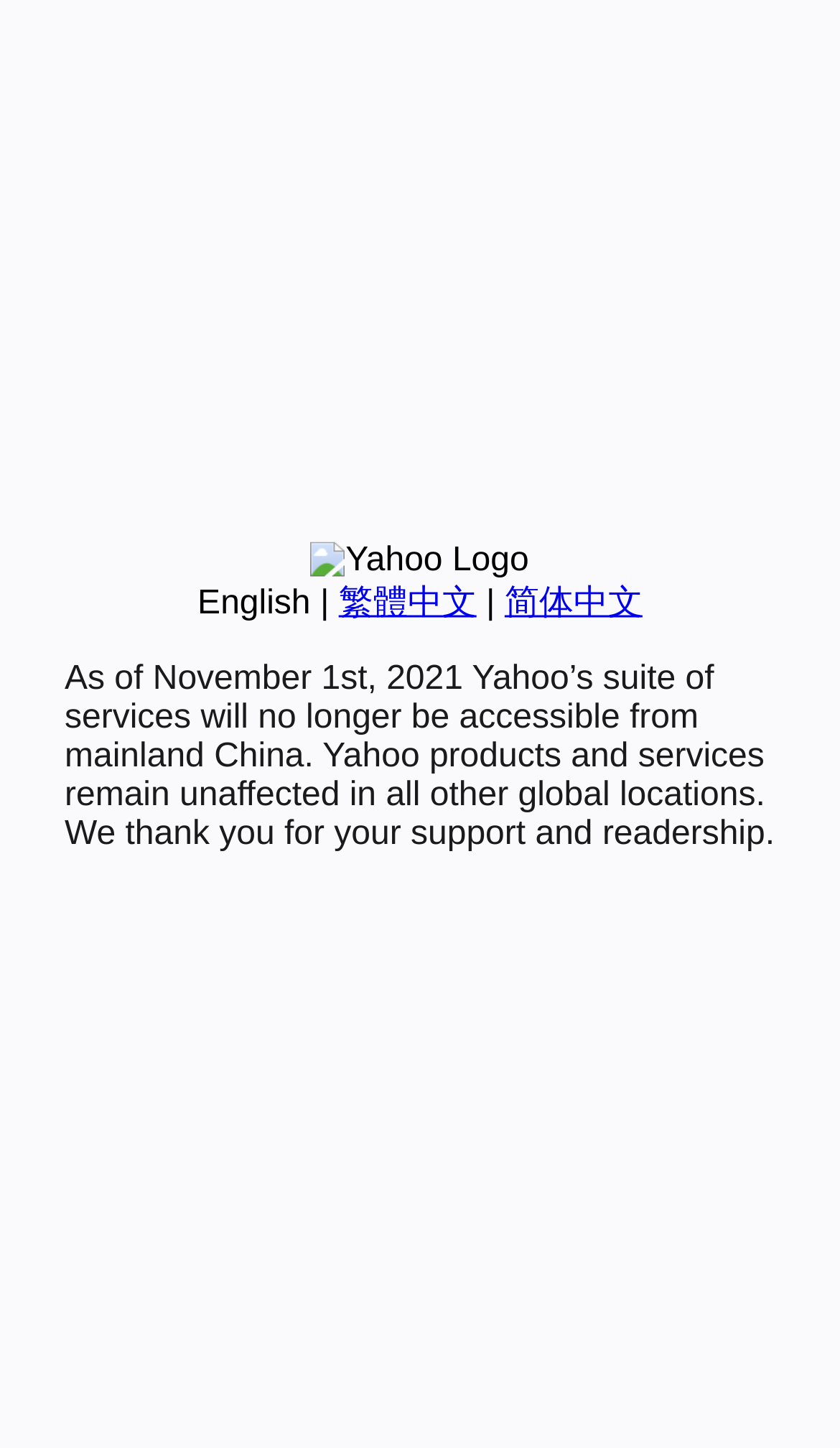Based on the description "English", find the bounding box of the specified UI element.

[0.235, 0.404, 0.37, 0.429]